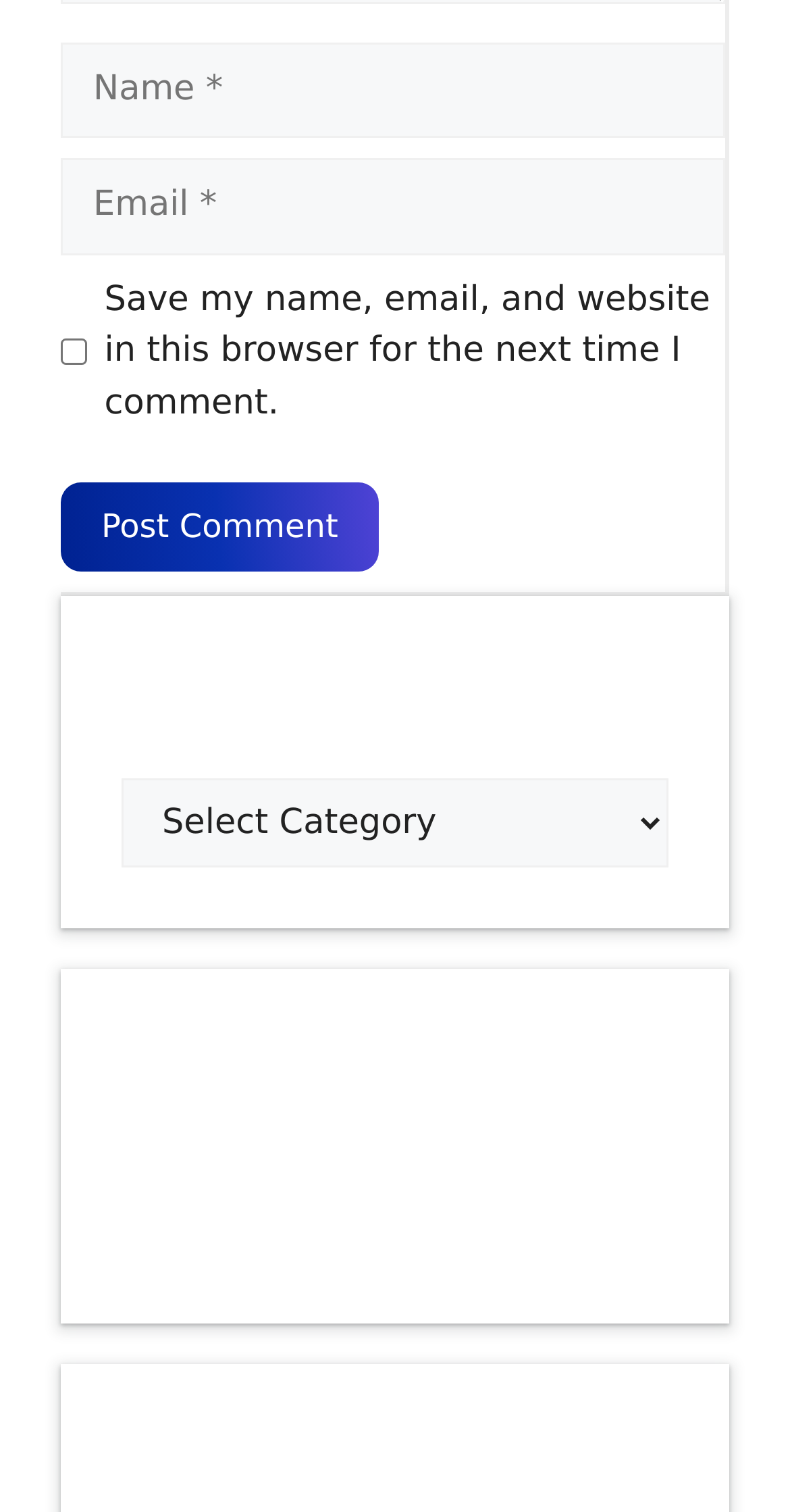Find the bounding box coordinates of the clickable area that will achieve the following instruction: "Enter your name".

[0.077, 0.028, 0.918, 0.091]